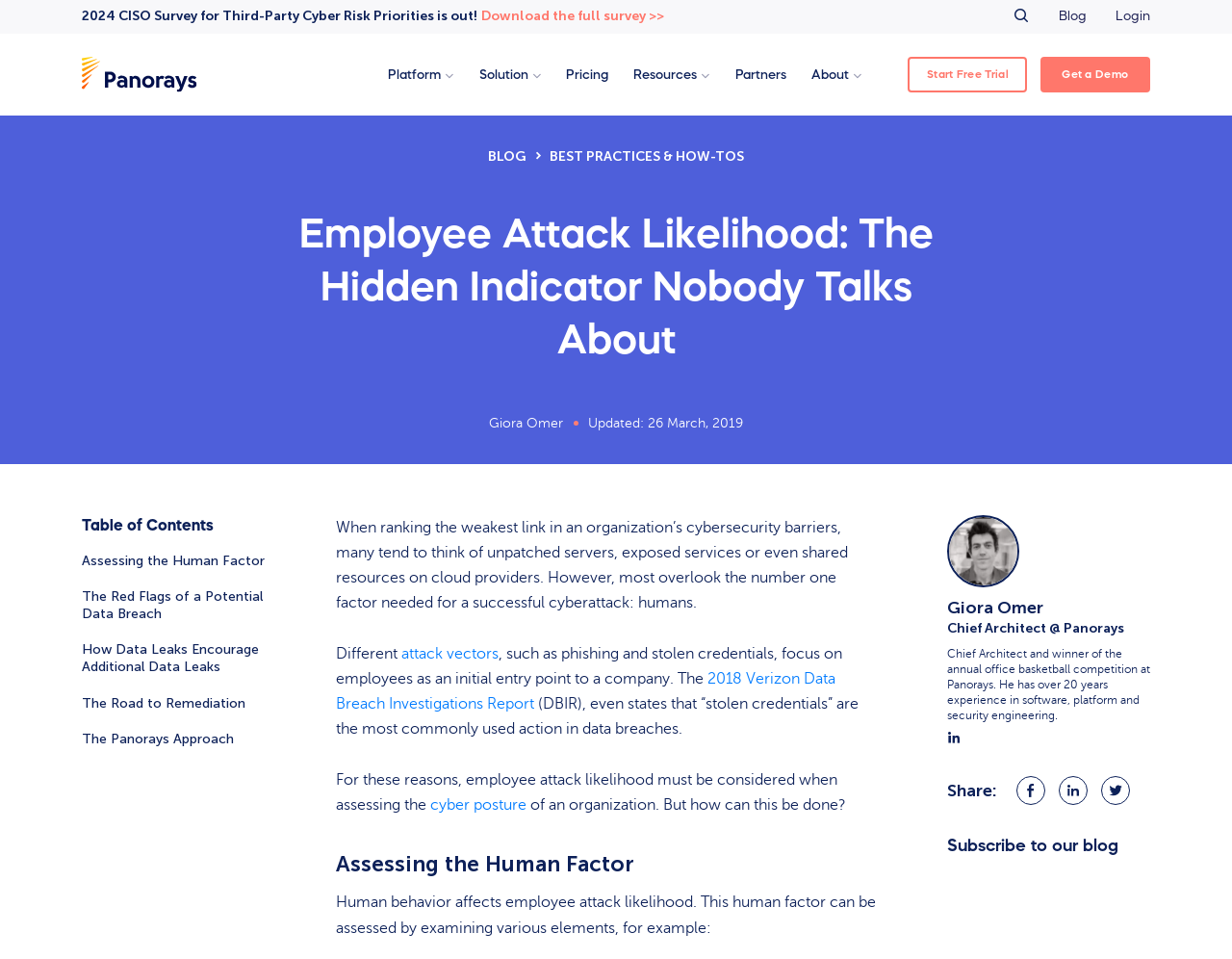What is the date of the last update of this article? Observe the screenshot and provide a one-word or short phrase answer.

26 March, 2019